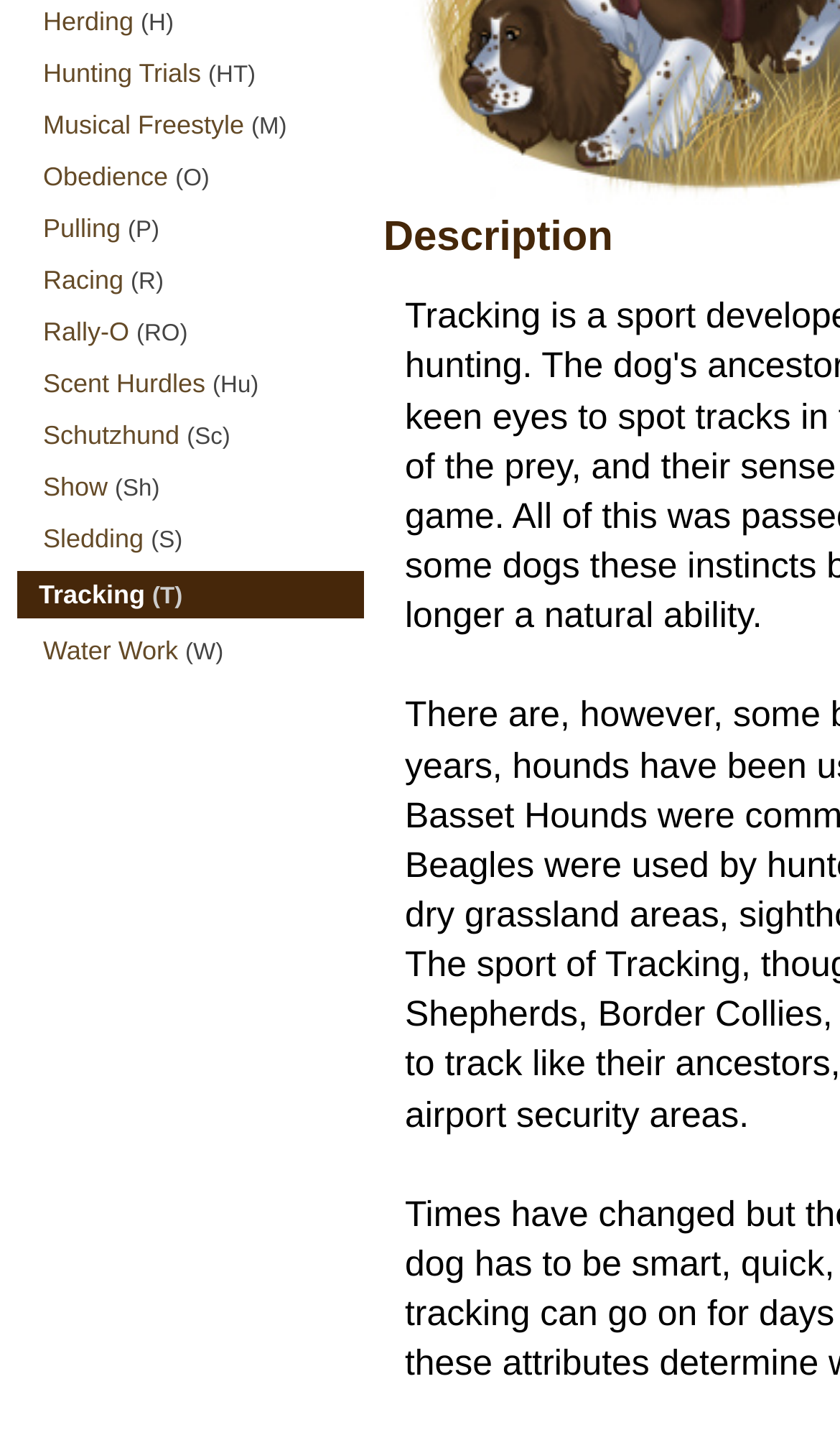Locate and provide the bounding box coordinates for the HTML element that matches this description: "Sledding (S)".

[0.051, 0.362, 0.431, 0.389]